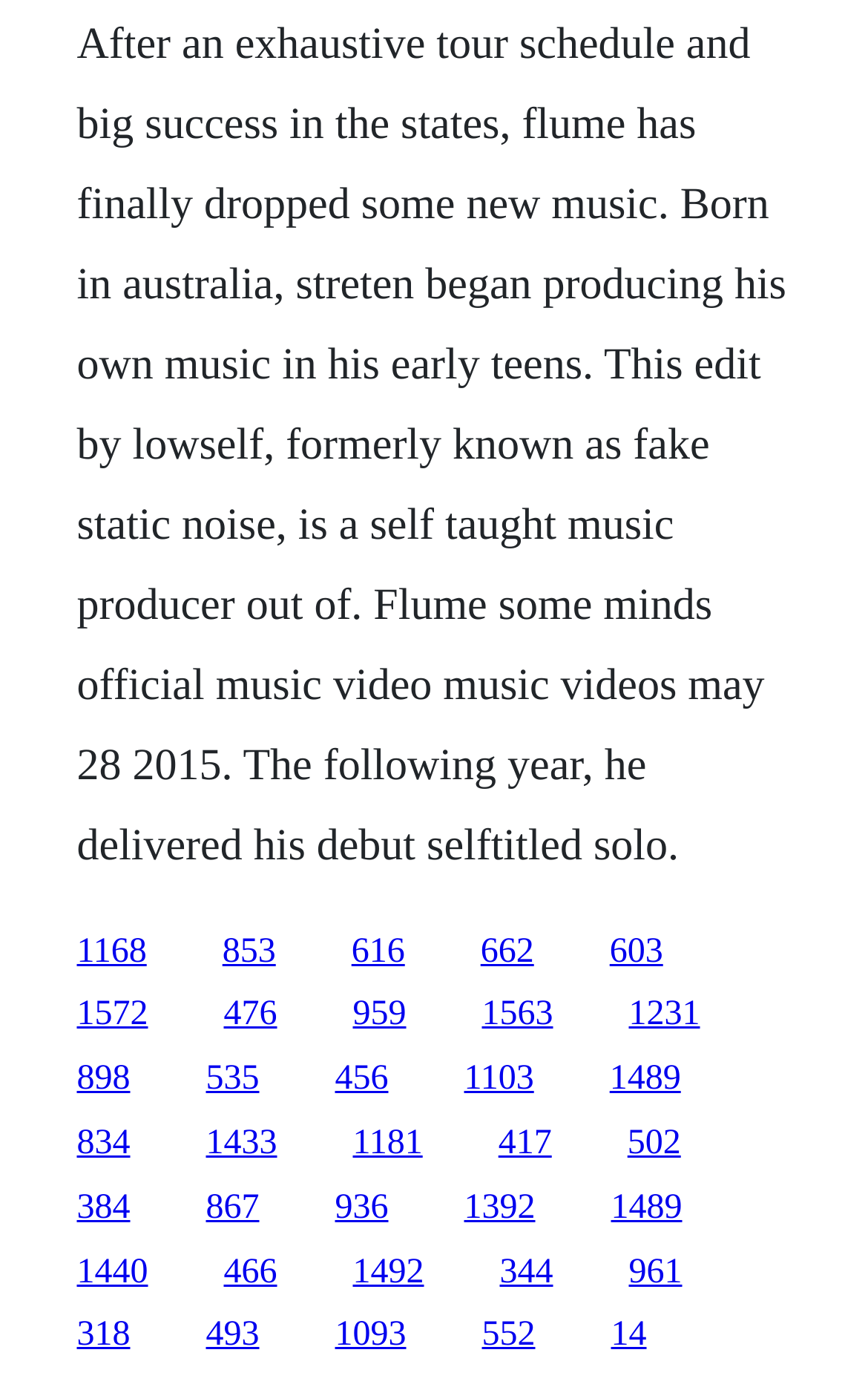Highlight the bounding box coordinates of the region I should click on to meet the following instruction: "Check out the link to Flume's music production".

[0.386, 0.764, 0.447, 0.792]